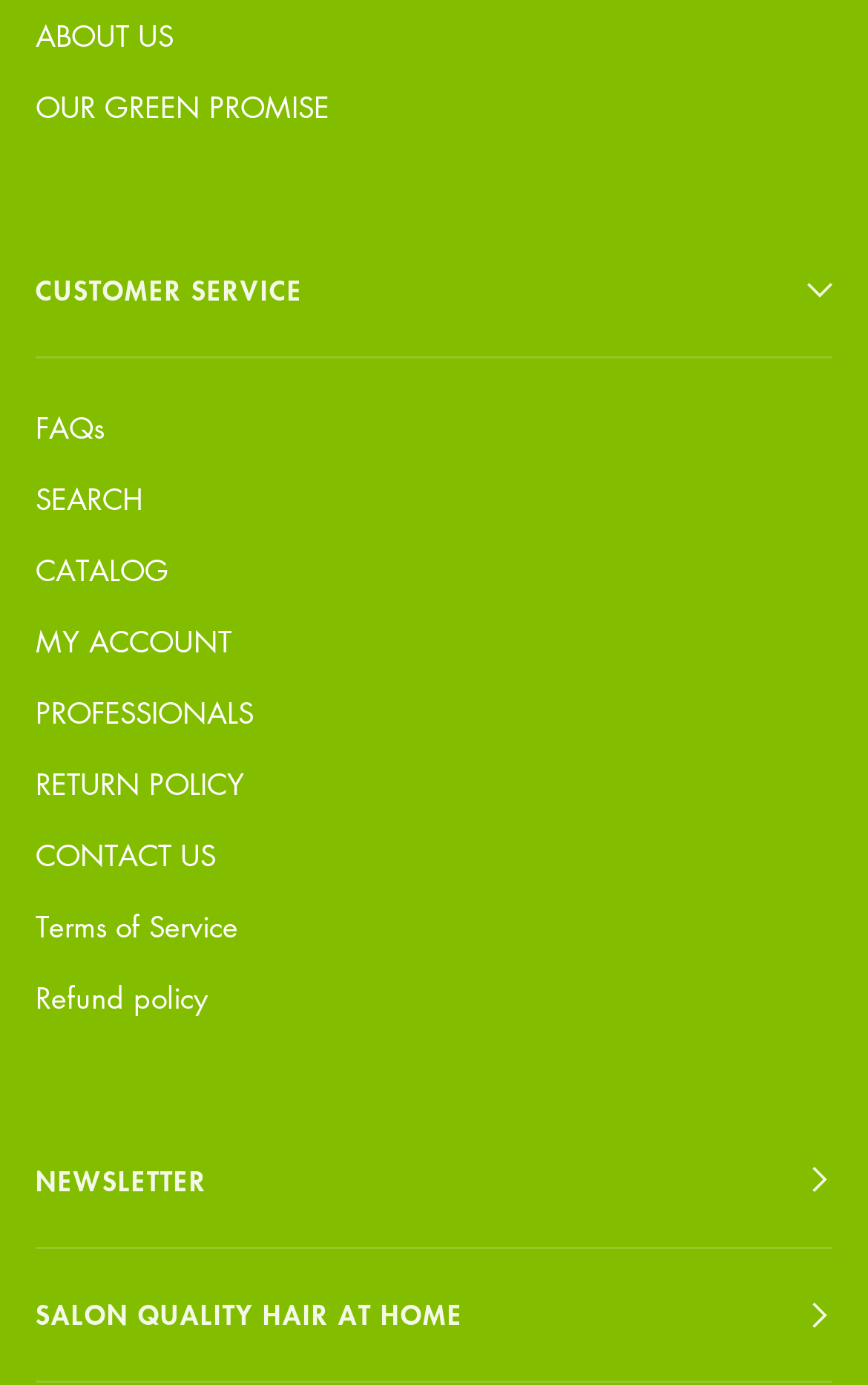Please identify the bounding box coordinates of the area that needs to be clicked to follow this instruction: "Go to FAQs".

[0.041, 0.292, 0.121, 0.323]